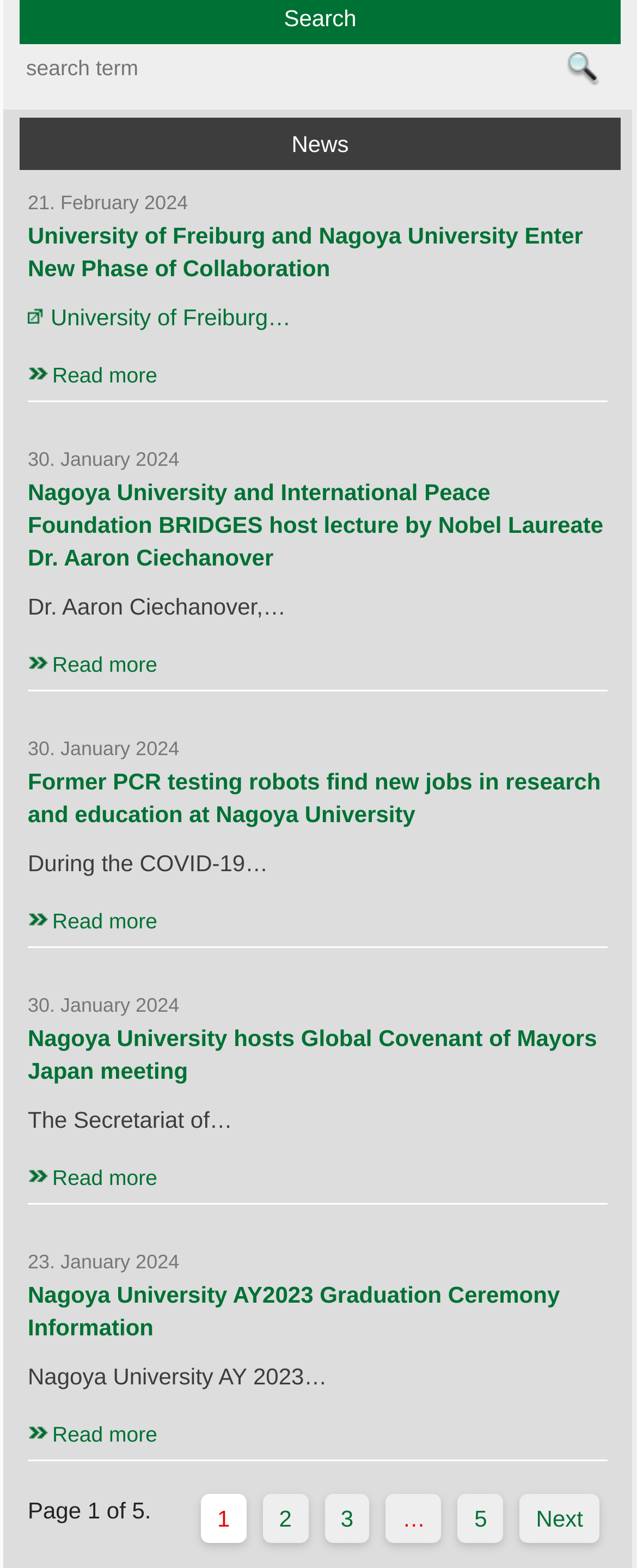Identify the coordinates of the bounding box for the element that must be clicked to accomplish the instruction: "view Case Studies".

None